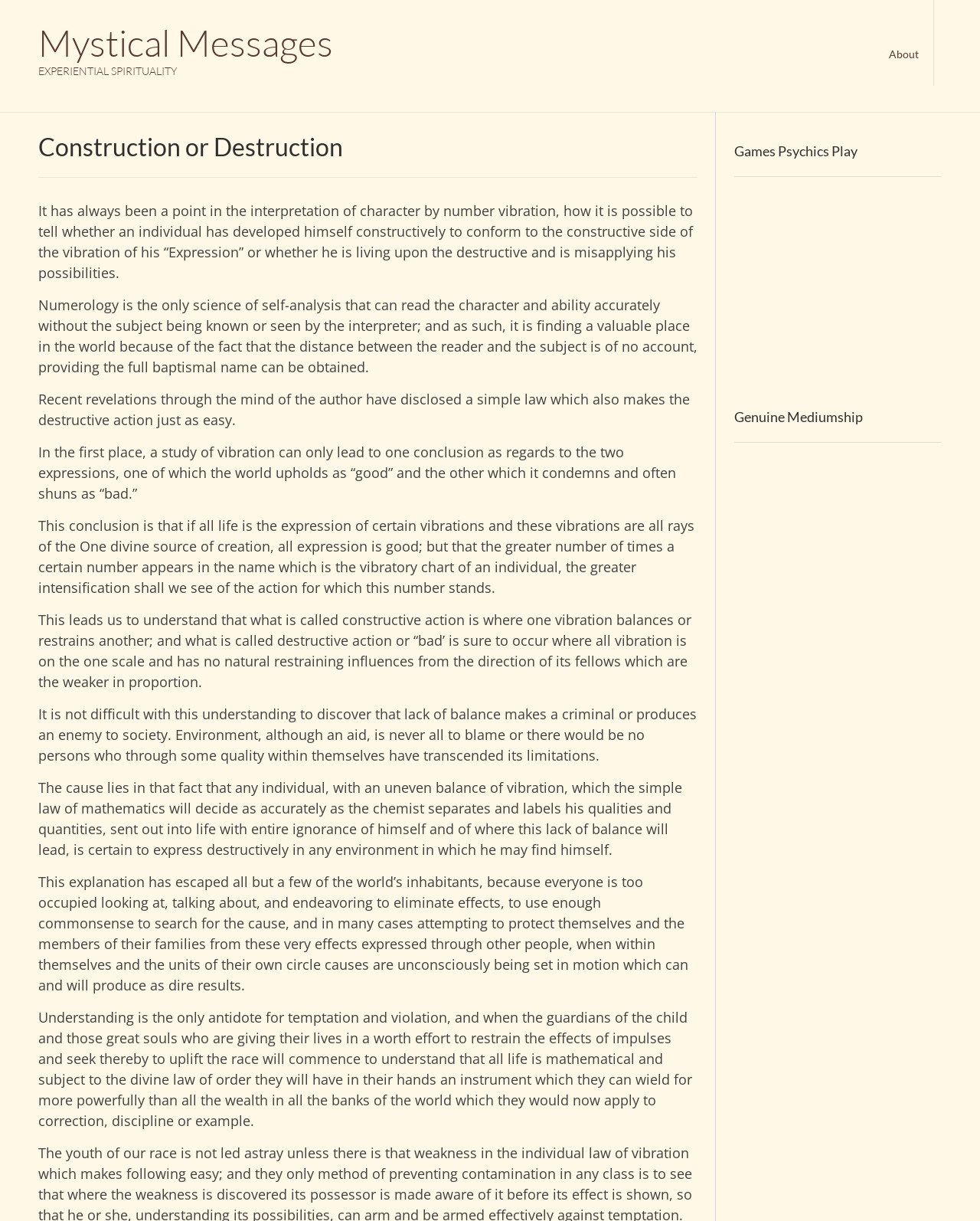What is the main topic of this webpage?
Please respond to the question with a detailed and thorough explanation.

Based on the content of the webpage, it appears to be discussing numerology, specifically the concept of vibration and its relation to character development. The text mentions the science of self-analysis and the interpretation of character by number vibration.